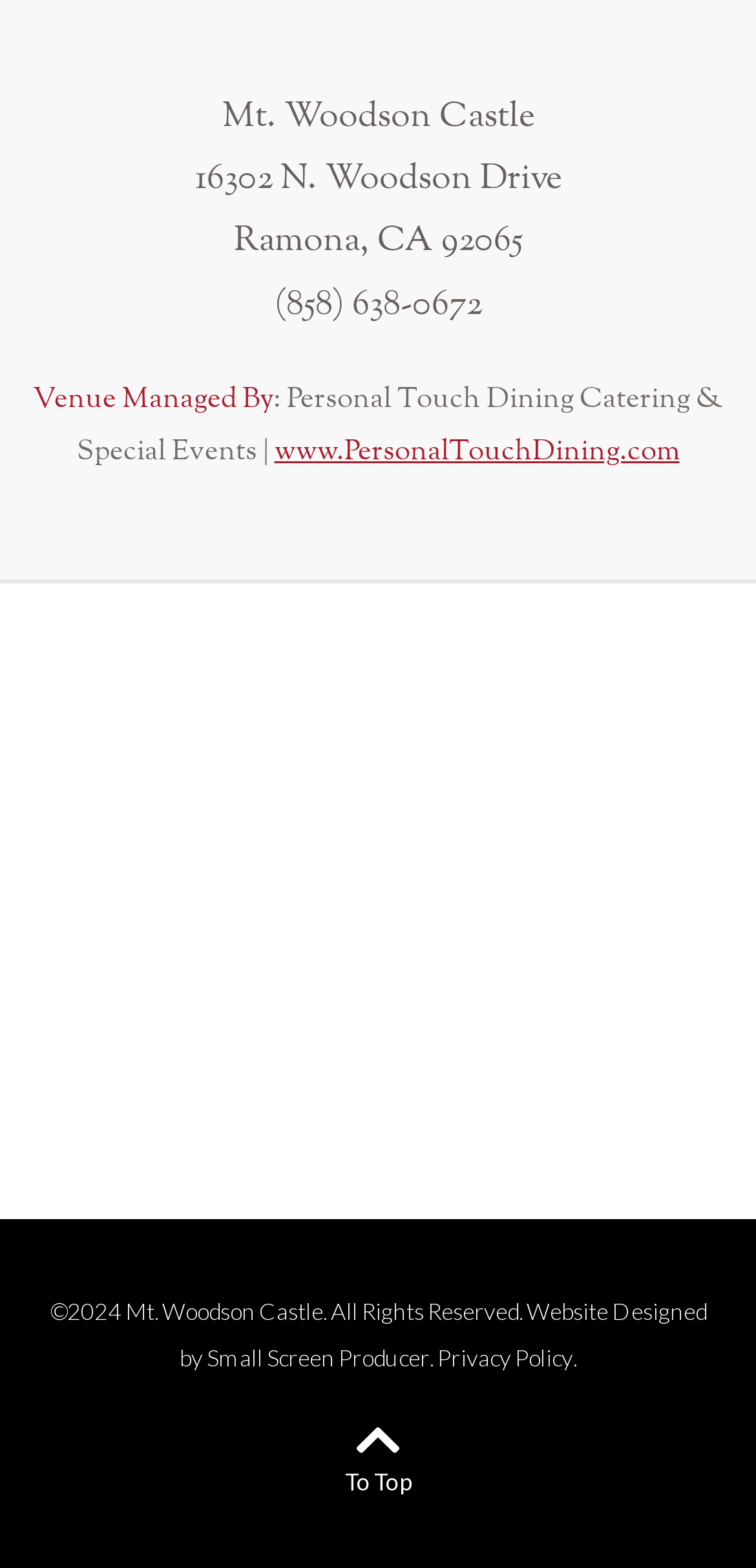What is the name of the company that designed the website?
Using the image, provide a concise answer in one word or a short phrase.

Small Screen Producer